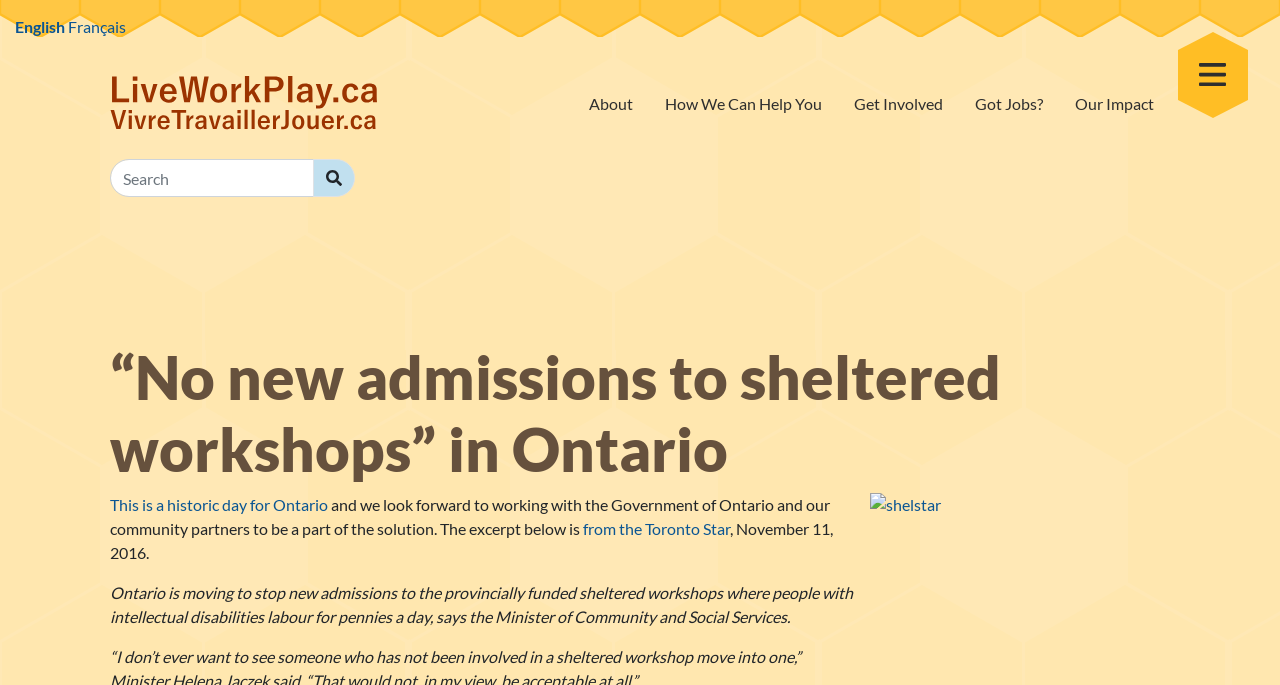What is the topic of the main article?
Using the visual information from the image, give a one-word or short-phrase answer.

Sheltered workshops in Ontario